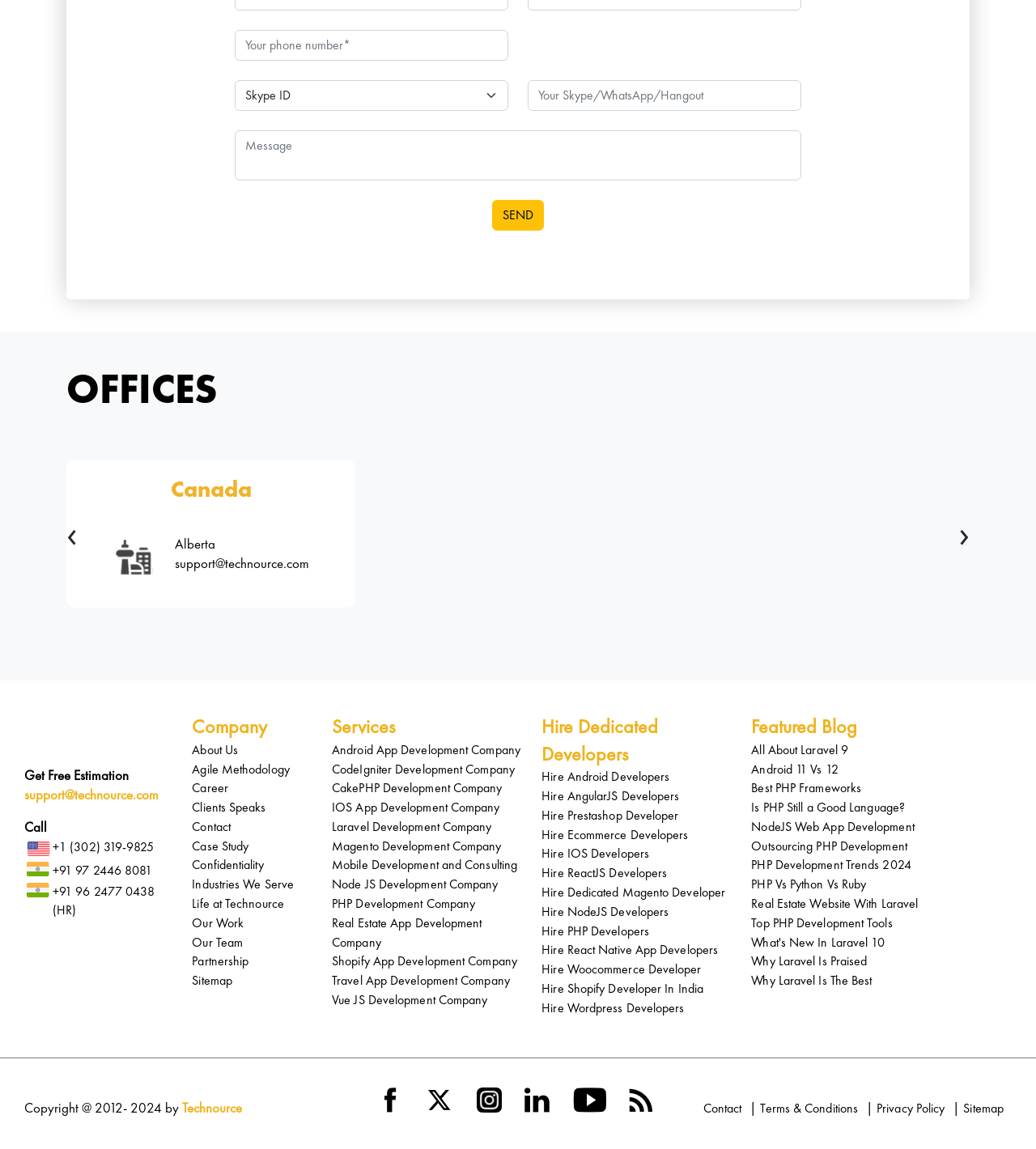Could you please study the image and provide a detailed answer to the question:
What is the company's protection status?

I found the protection status by looking at the links on the webpage, specifically the one that says 'DMCA.com Protection Status' which is located at the bottom of the page.